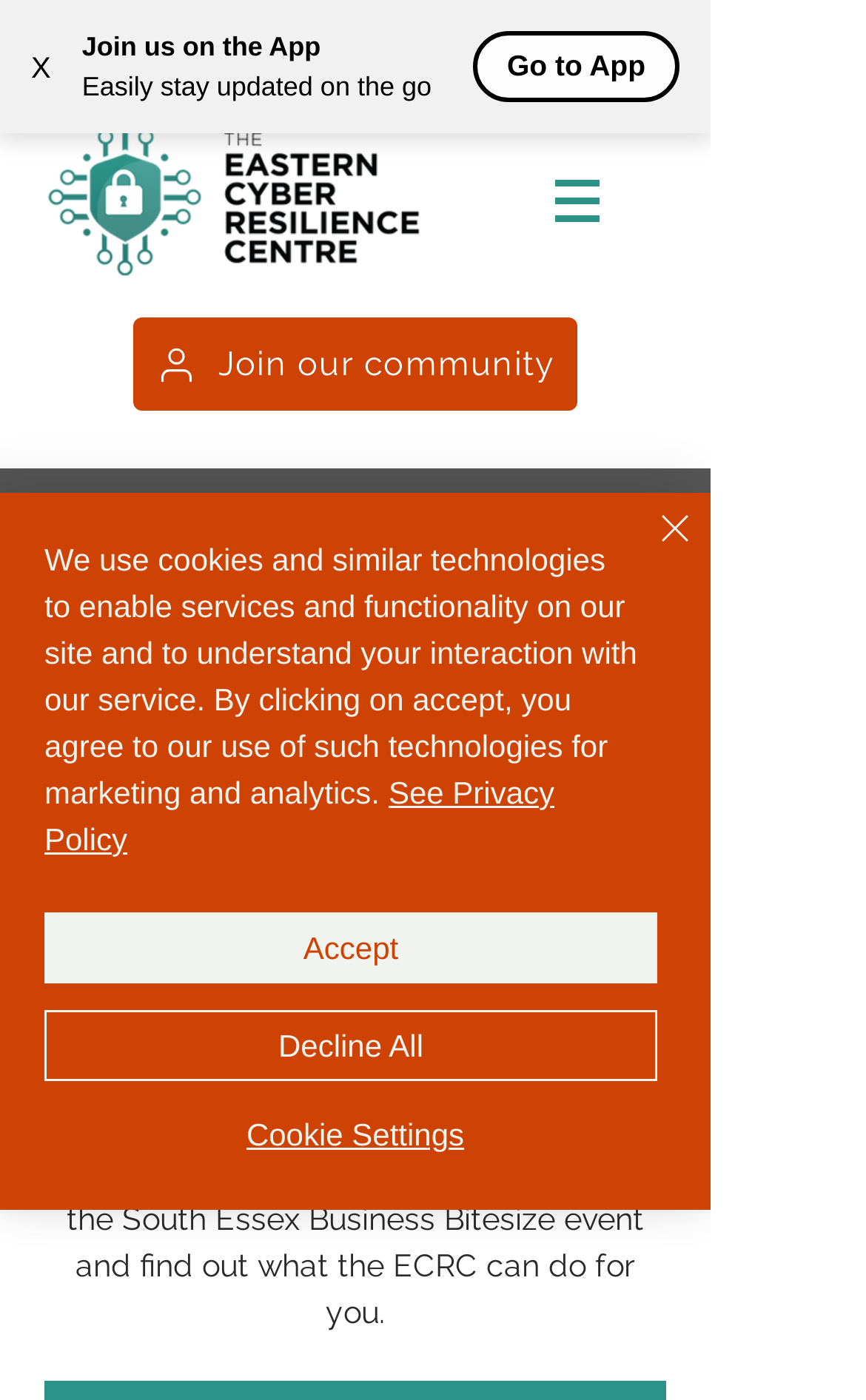Please find the bounding box coordinates for the clickable element needed to perform this instruction: "Close the alert".

[0.687, 0.358, 0.81, 0.434]